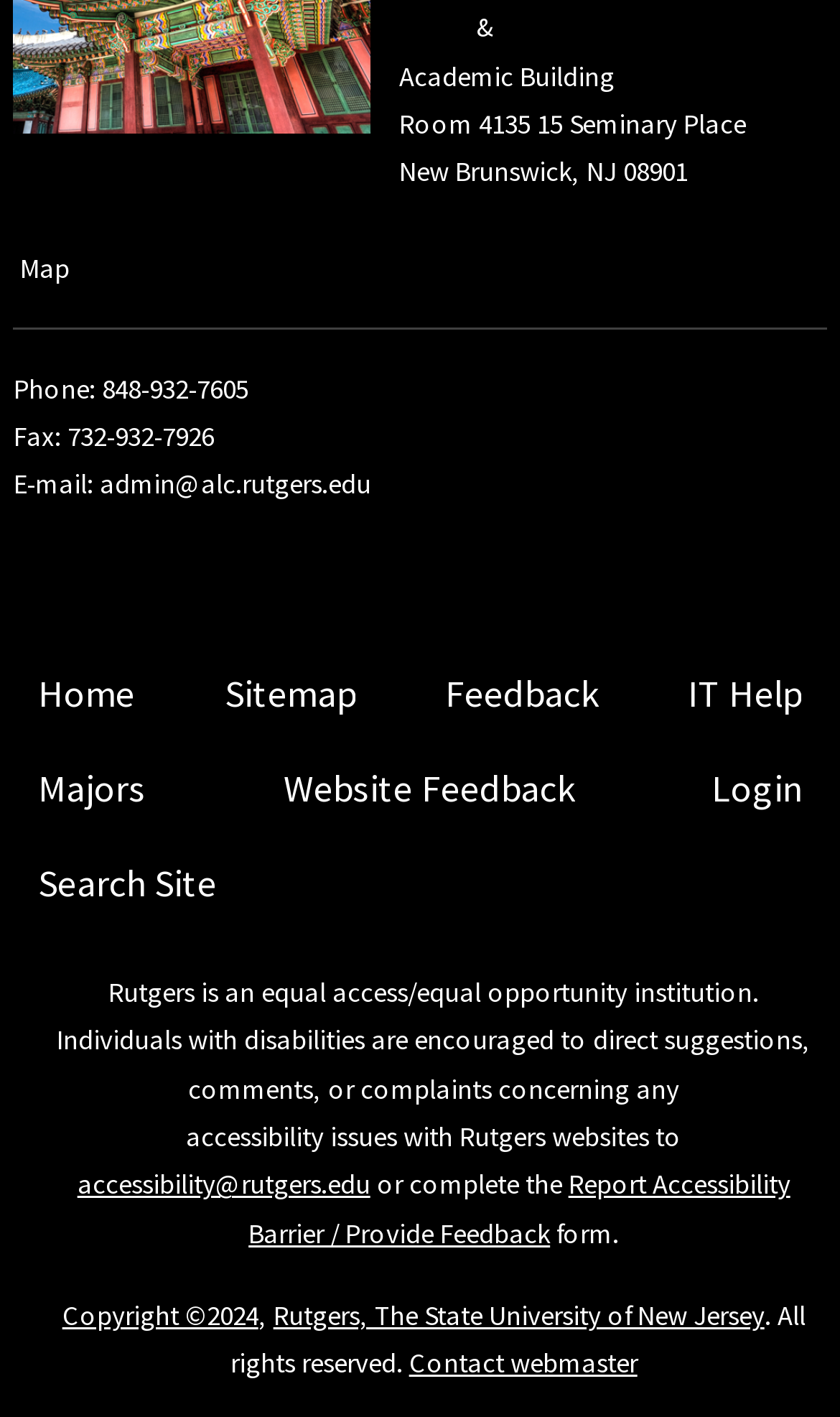Respond with a single word or short phrase to the following question: 
What is the purpose of the 'Map' link?

To view the location of the Academic Building